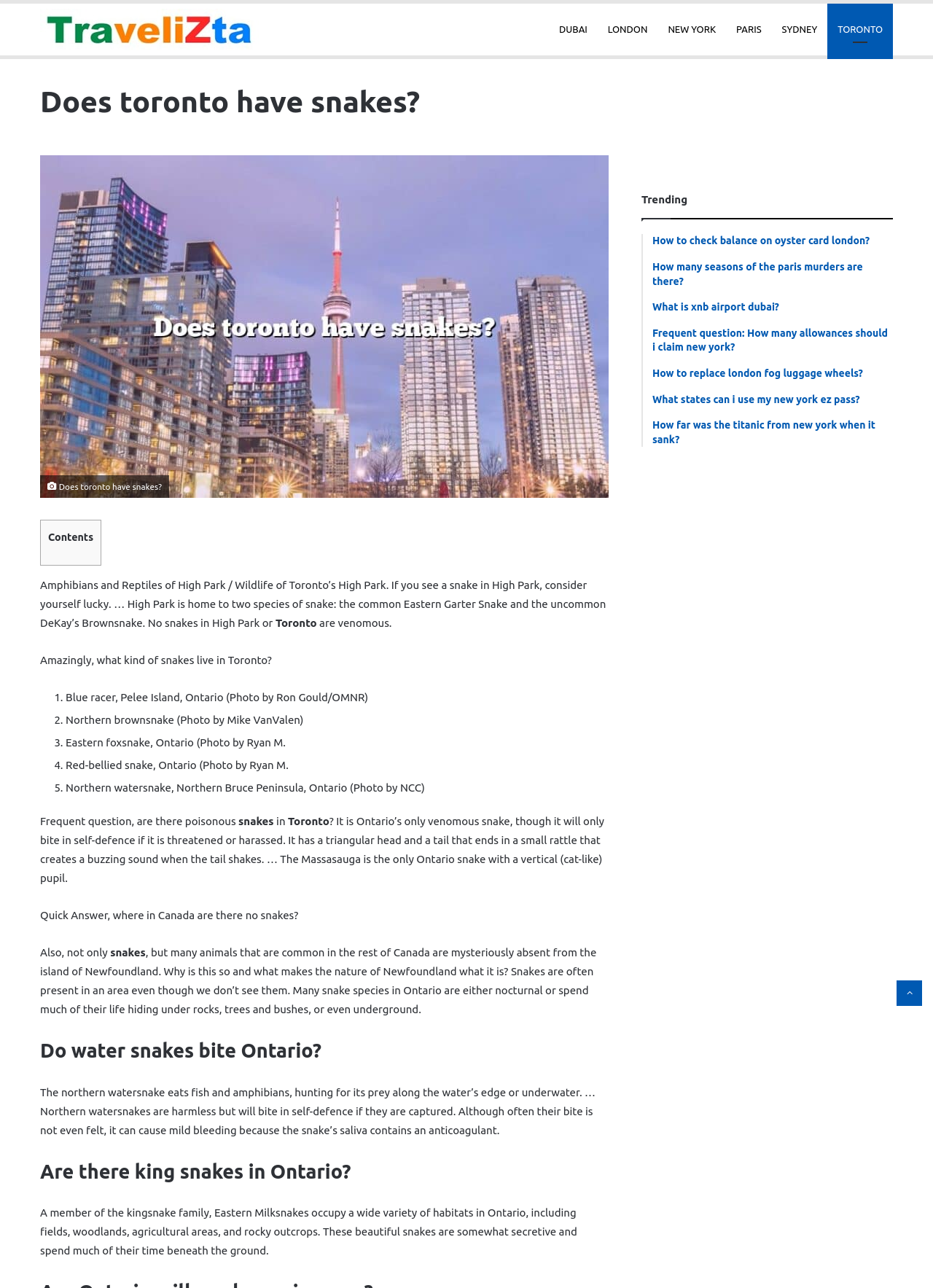Where can you find the link to 'How to check balance on oyster card london?'?
Please utilize the information in the image to give a detailed response to the question.

The link to 'How to check balance on oyster card london?' is located in the Primary Sidebar section of the webpage, which is a complementary section on the right side of the page.